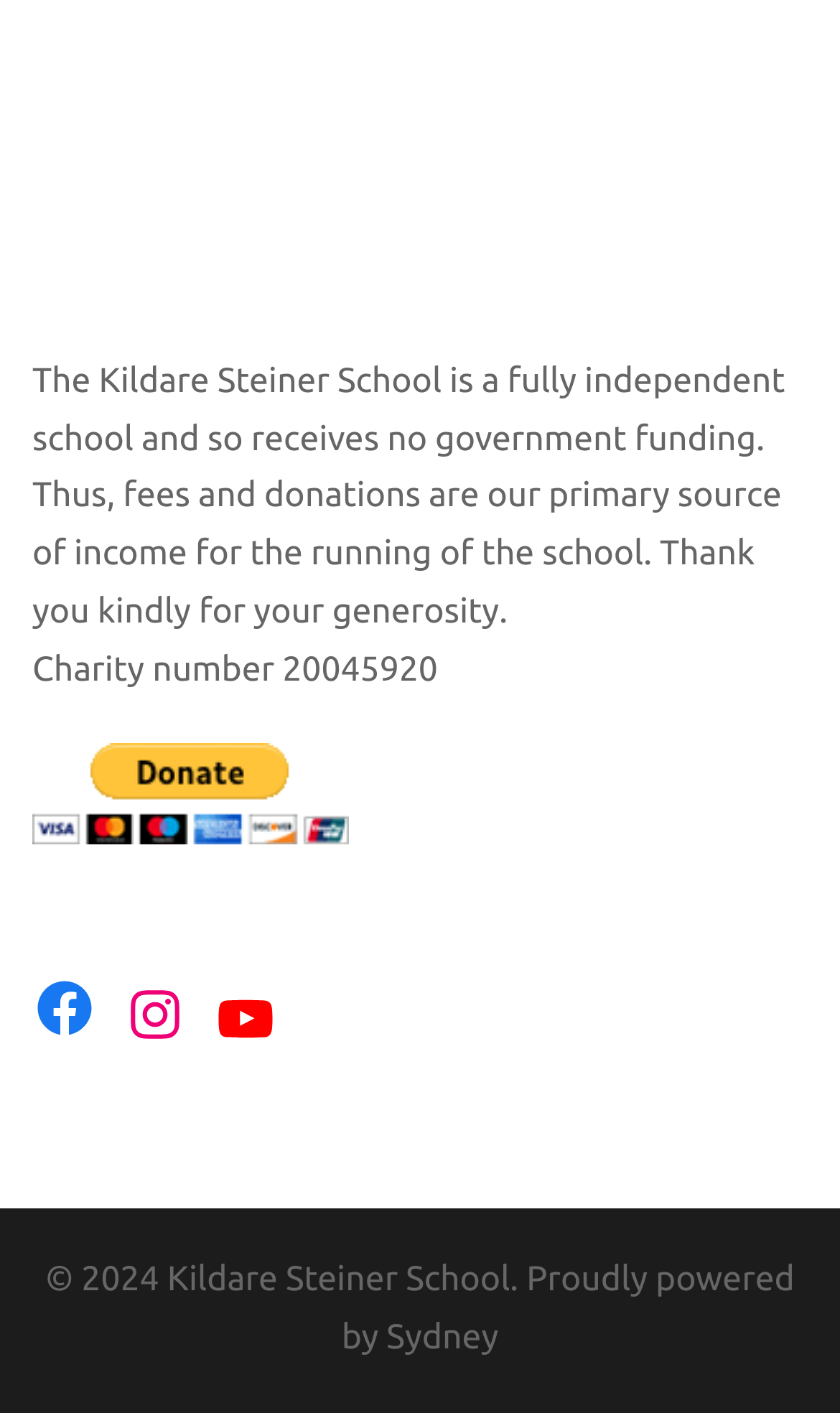What social media platforms does the school have?
Refer to the image and respond with a one-word or short-phrase answer.

Facebook, Instagram, YouTube